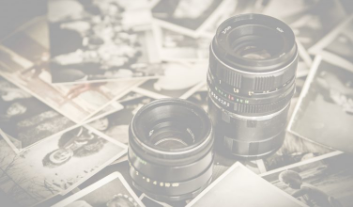How many camera lenses are present?
Using the visual information, answer the question in a single word or phrase.

Two